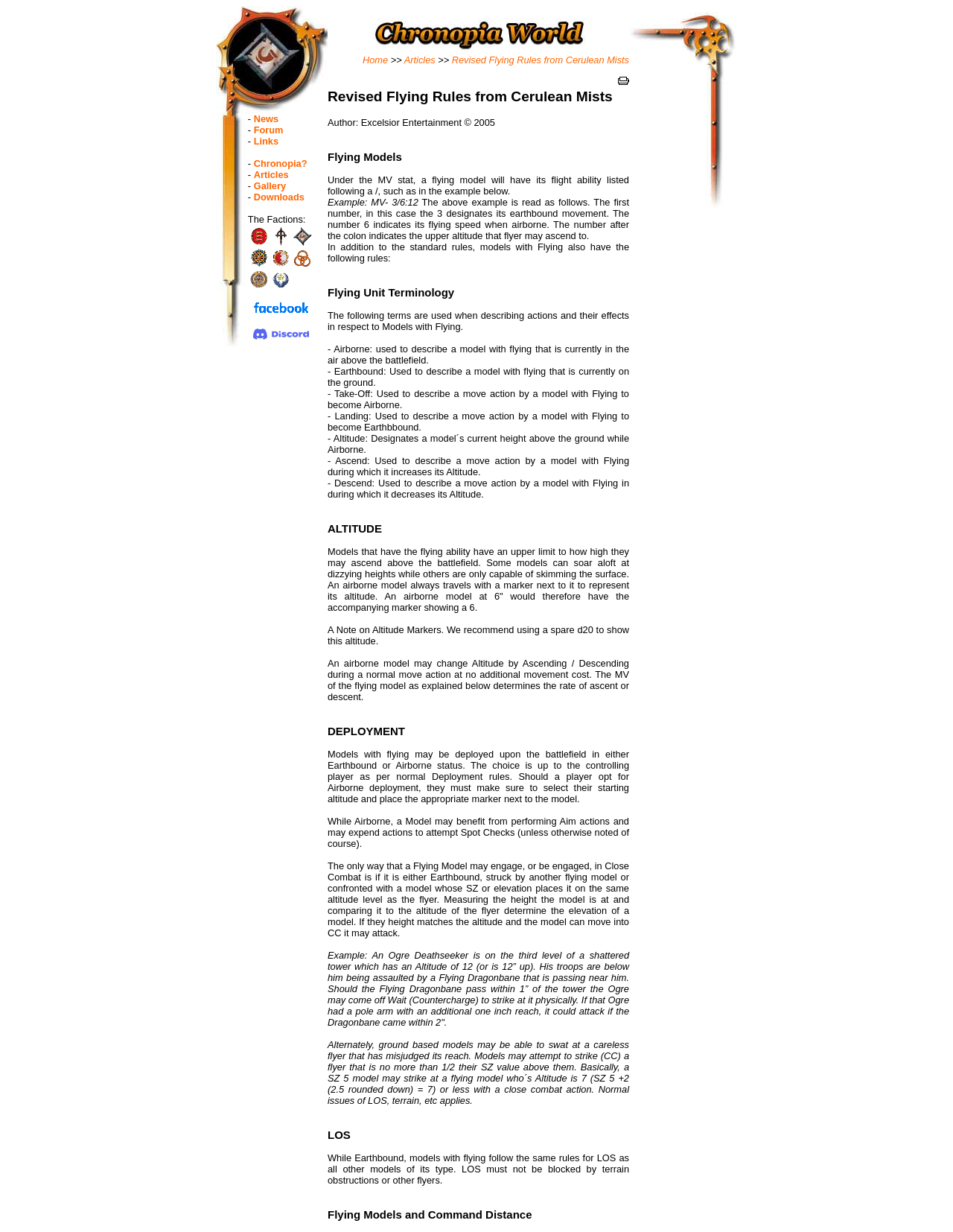Provide the bounding box coordinates of the HTML element this sentence describes: "Chronopia?". The bounding box coordinates consist of four float numbers between 0 and 1, i.e., [left, top, right, bottom].

[0.266, 0.128, 0.322, 0.137]